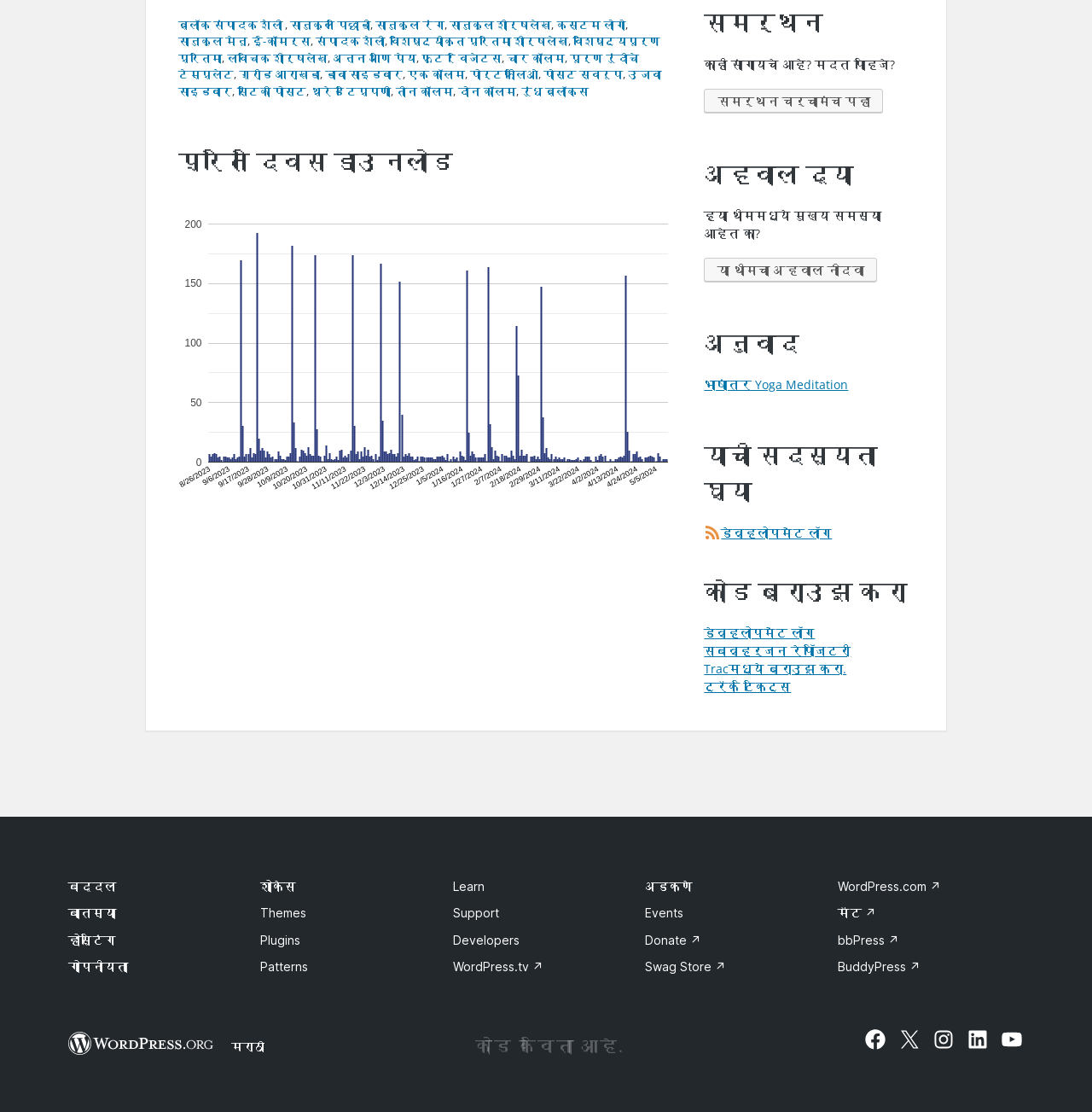Determine the bounding box coordinates of the region that needs to be clicked to achieve the task: "report a theme issue".

[0.645, 0.232, 0.803, 0.253]